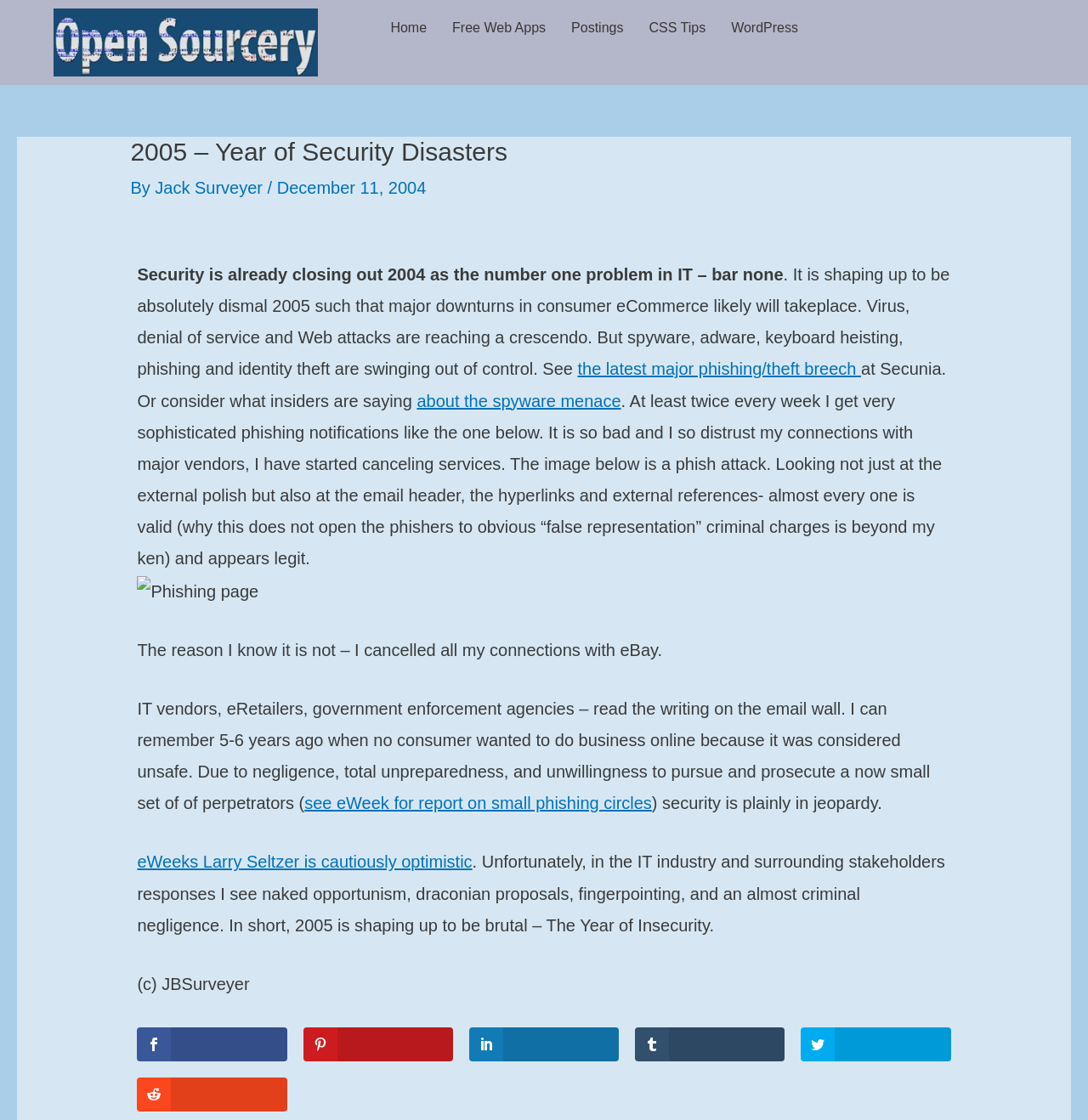Identify the coordinates of the bounding box for the element that must be clicked to accomplish the instruction: "Click the Home link".

[0.347, 0.008, 0.404, 0.042]